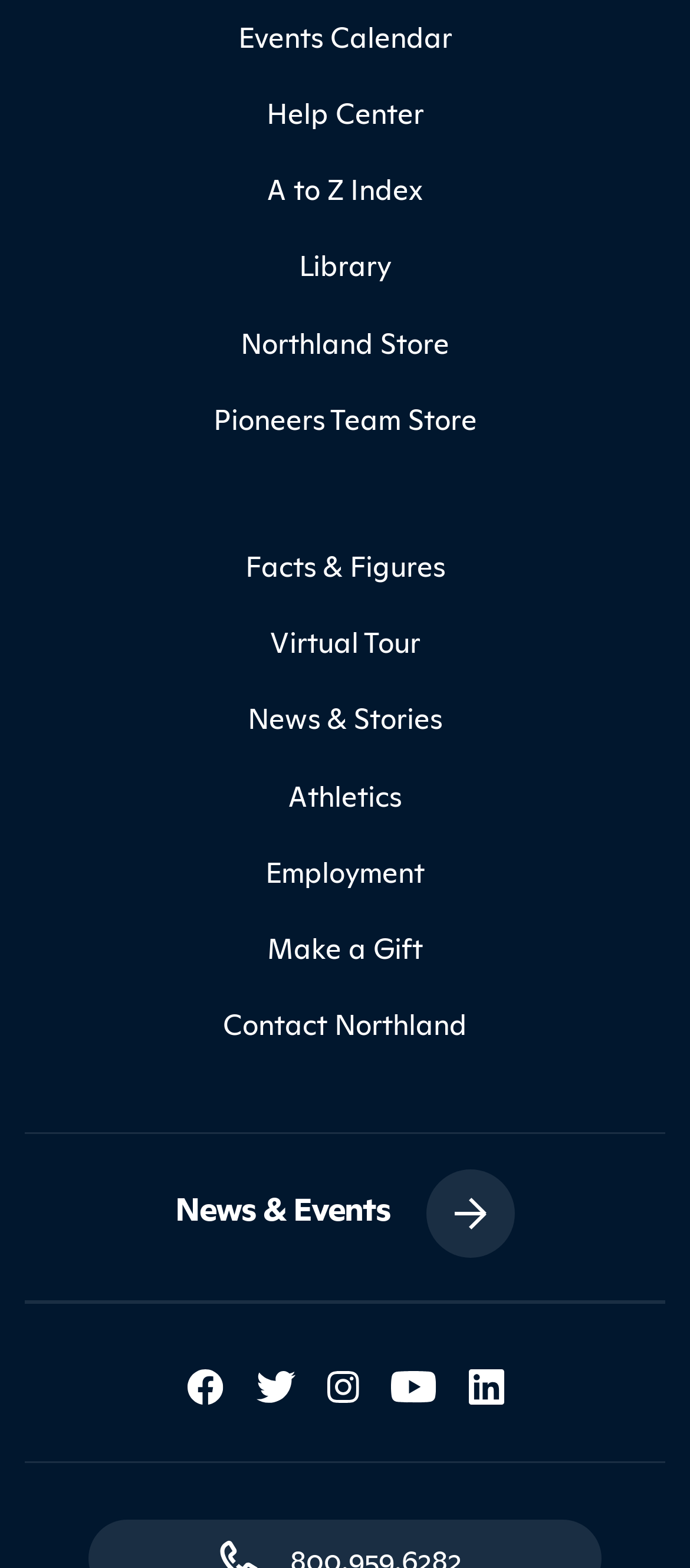Give a short answer to this question using one word or a phrase:
What is the second link in the top navigation menu?

A to Z Index